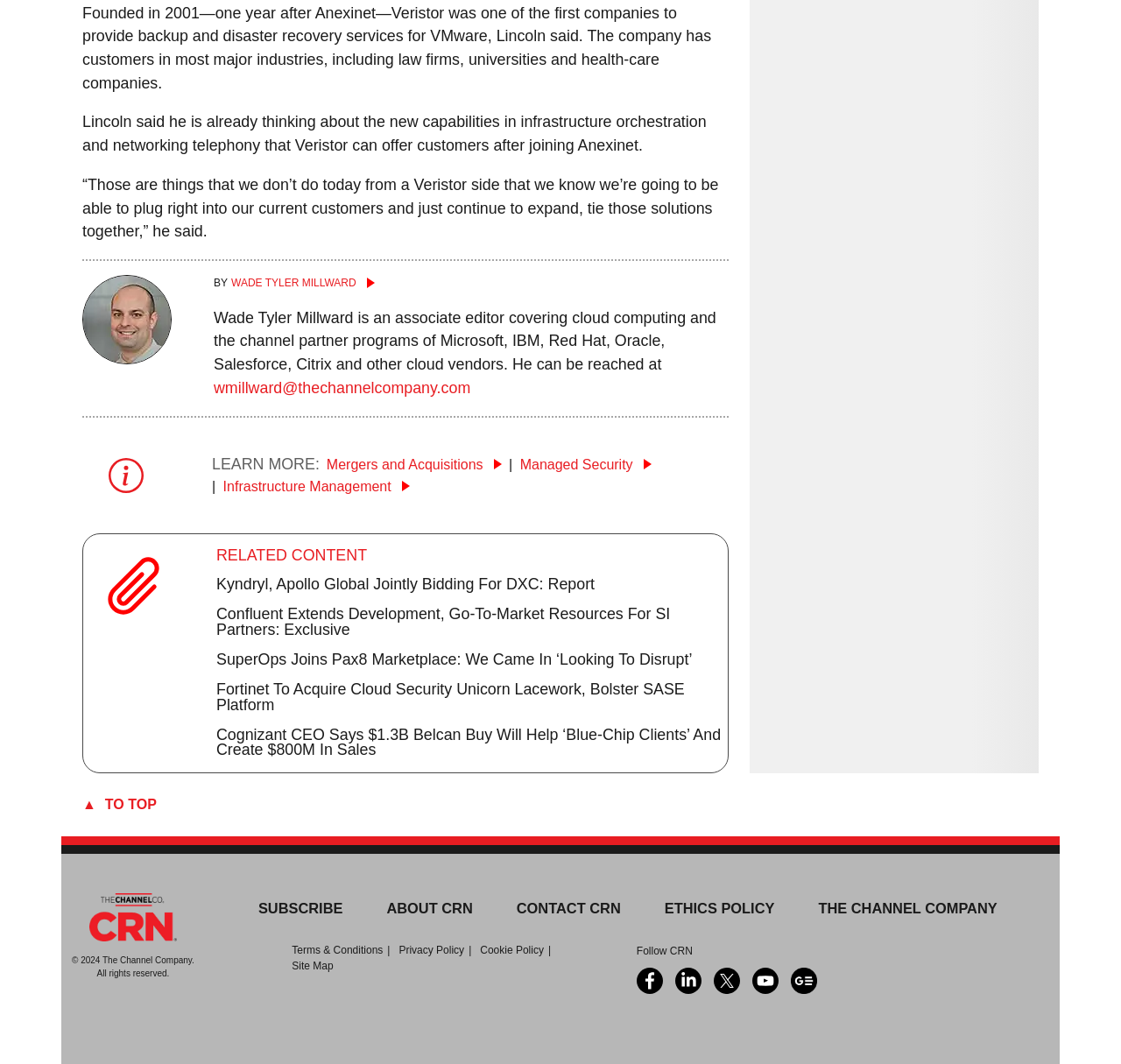Please find the bounding box coordinates of the element's region to be clicked to carry out this instruction: "Follow CRN on Facebook".

[0.568, 0.921, 0.587, 0.938]